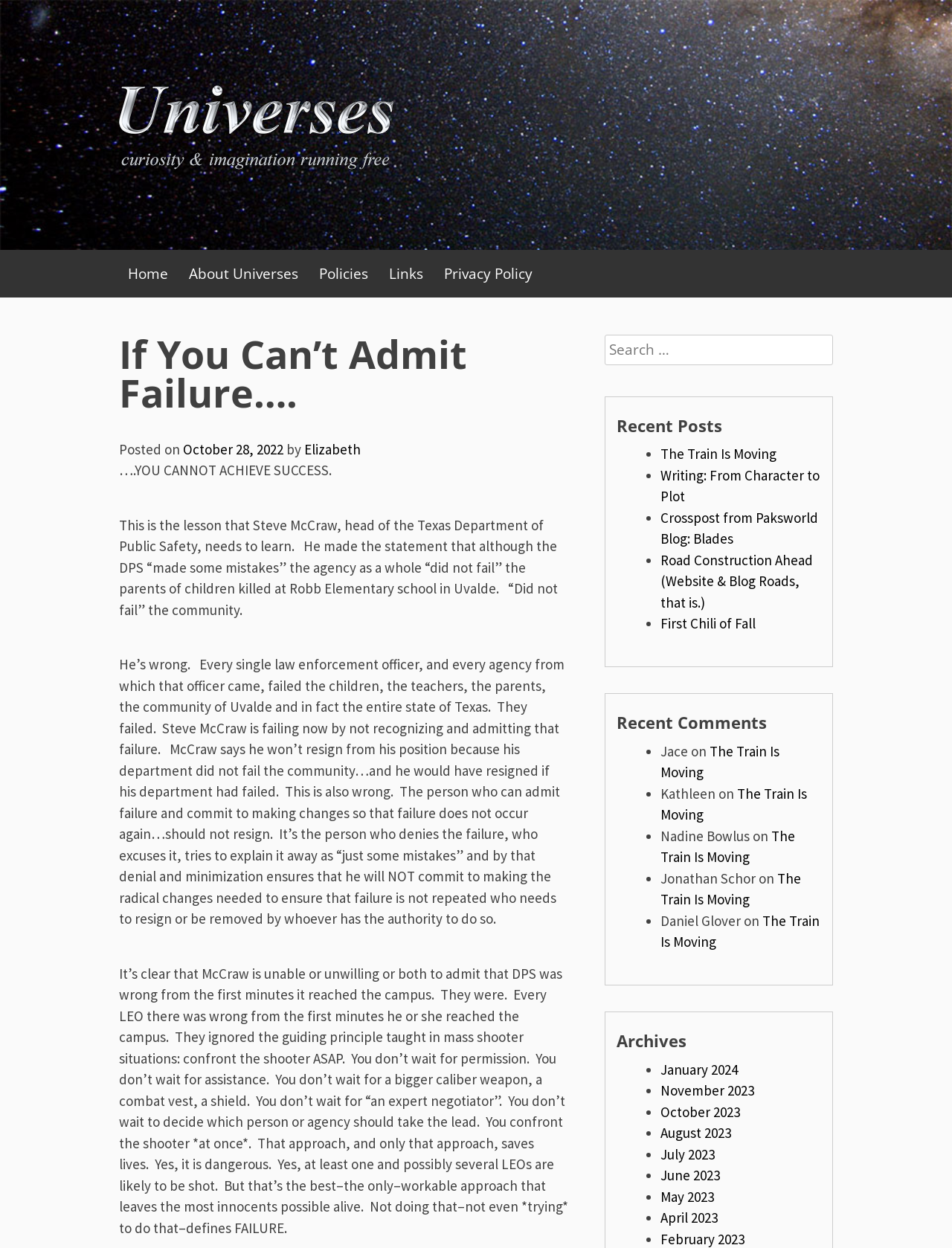Describe the entire webpage, focusing on both content and design.

This webpage is a blog post titled "If You Can’t Admit Failure…. – Universes: blog". At the top, there is a link to "Skip to content" and a logo image with the text "Universes: blog". Below the logo, there is a primary navigation menu with links to "Home", "About Universes", "Policies", "Links", and "Privacy Policy".

The main content of the blog post is a long article with a heading "If You Can’t Admit Failure…." followed by a date "Posted on October 28, 2022" and the author's name "Elizabeth". The article discusses the importance of admitting failure and how it is essential to learn from mistakes.

To the right of the main content, there is a search bar with a button labeled "Search". Below the search bar, there is a section titled "Recent Posts" with a list of links to recent blog posts, including "The Train Is Moving", "Writing: From Character to Plot", and others.

Further down the page, there is a section titled "Recent Comments" with a list of comments from users, including their names and the posts they commented on. Finally, there is a section titled "Archives" with a list of links to blog posts from different months, ranging from January 2024 to February 2023.